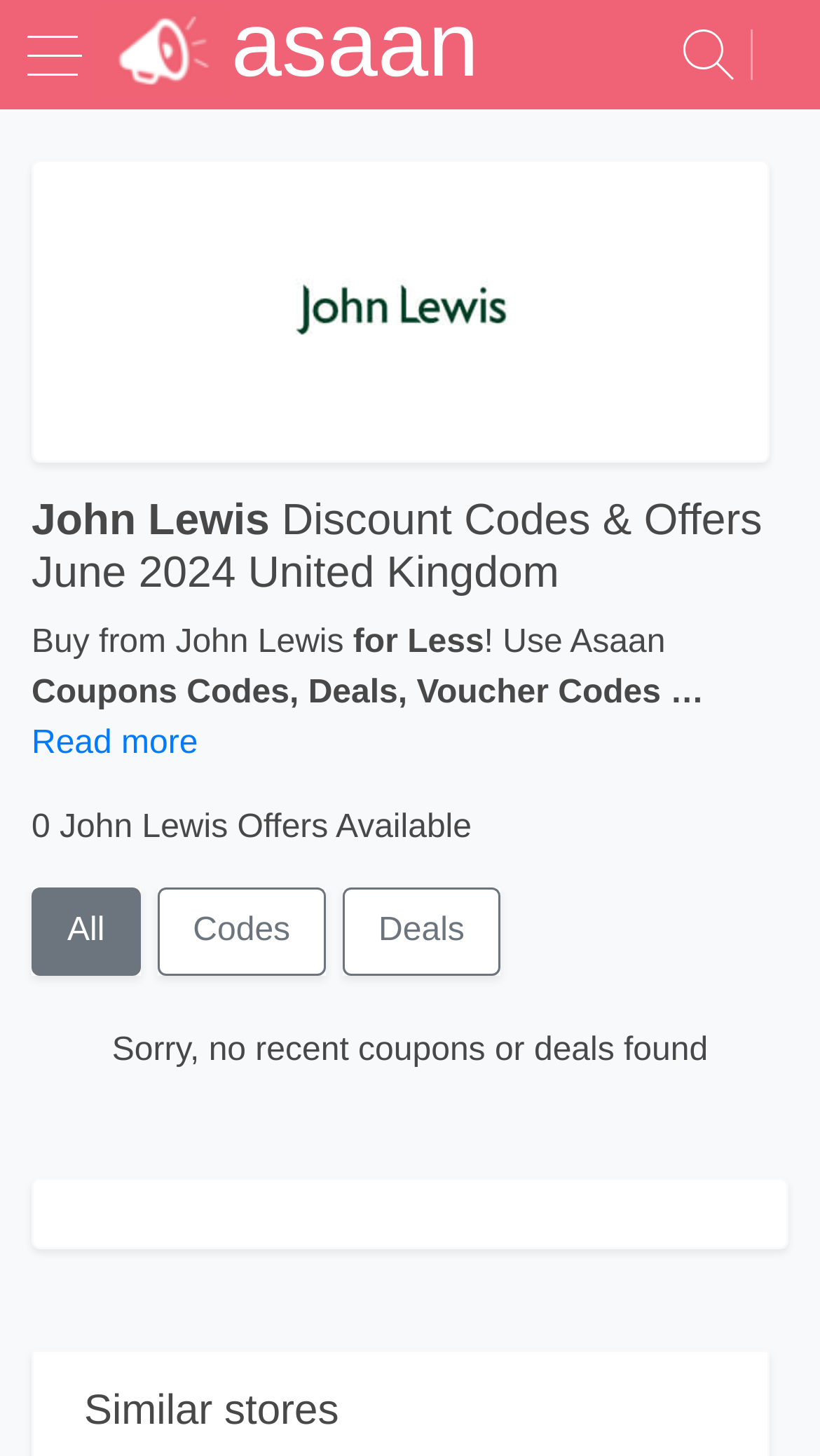What is the purpose of the website?
Provide an in-depth and detailed answer to the question.

The purpose of the website can be inferred from the heading element with the text 'John Lewis Discount Codes & Offers June 2024 United Kingdom' and the StaticText elements with the texts 'Buy from John Lewis for Less' and 'Use Asaan Coupons Codes, Deals, Voucher Codes …'.